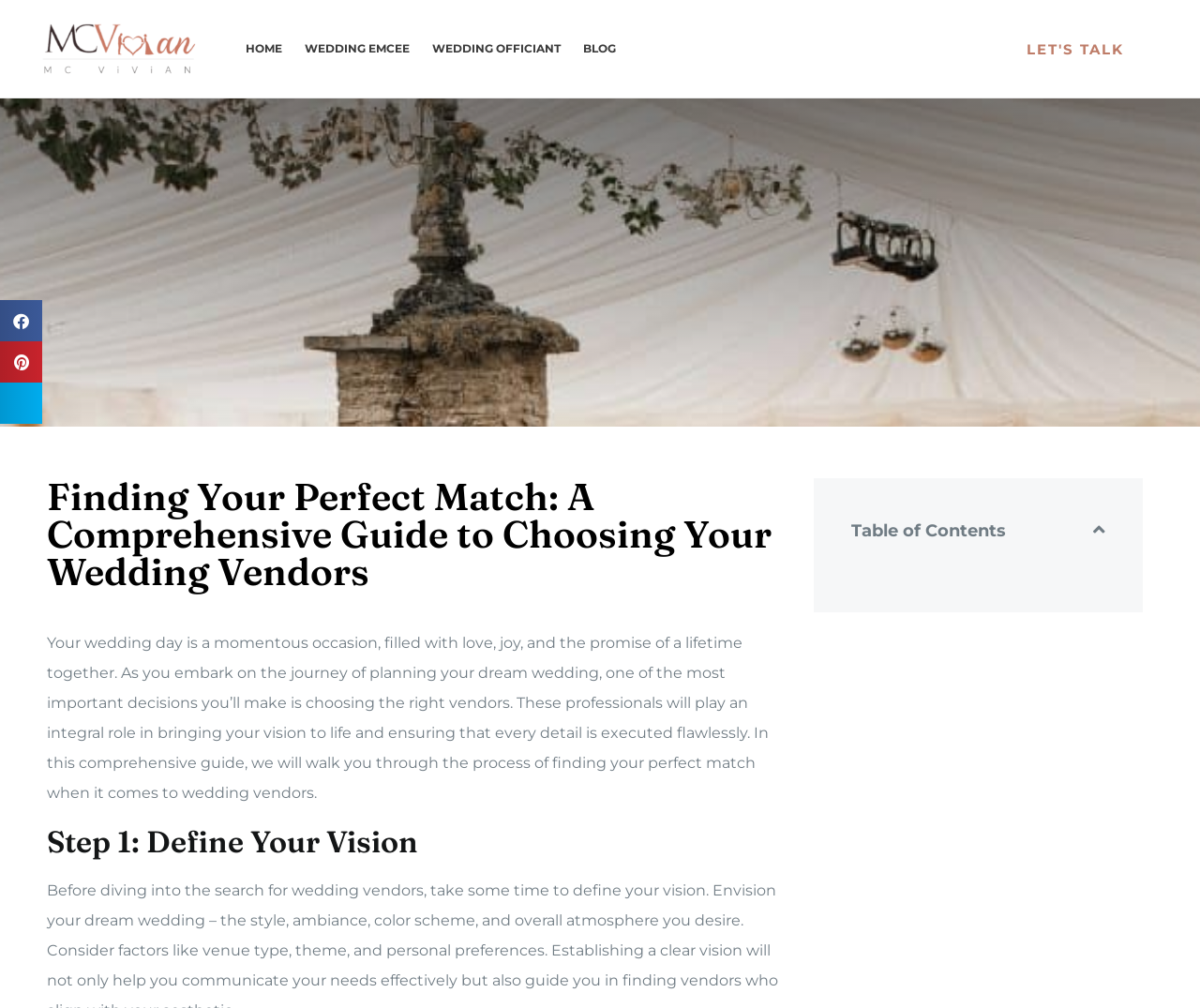How many social media sharing options are available?
Using the image, provide a concise answer in one word or a short phrase.

3